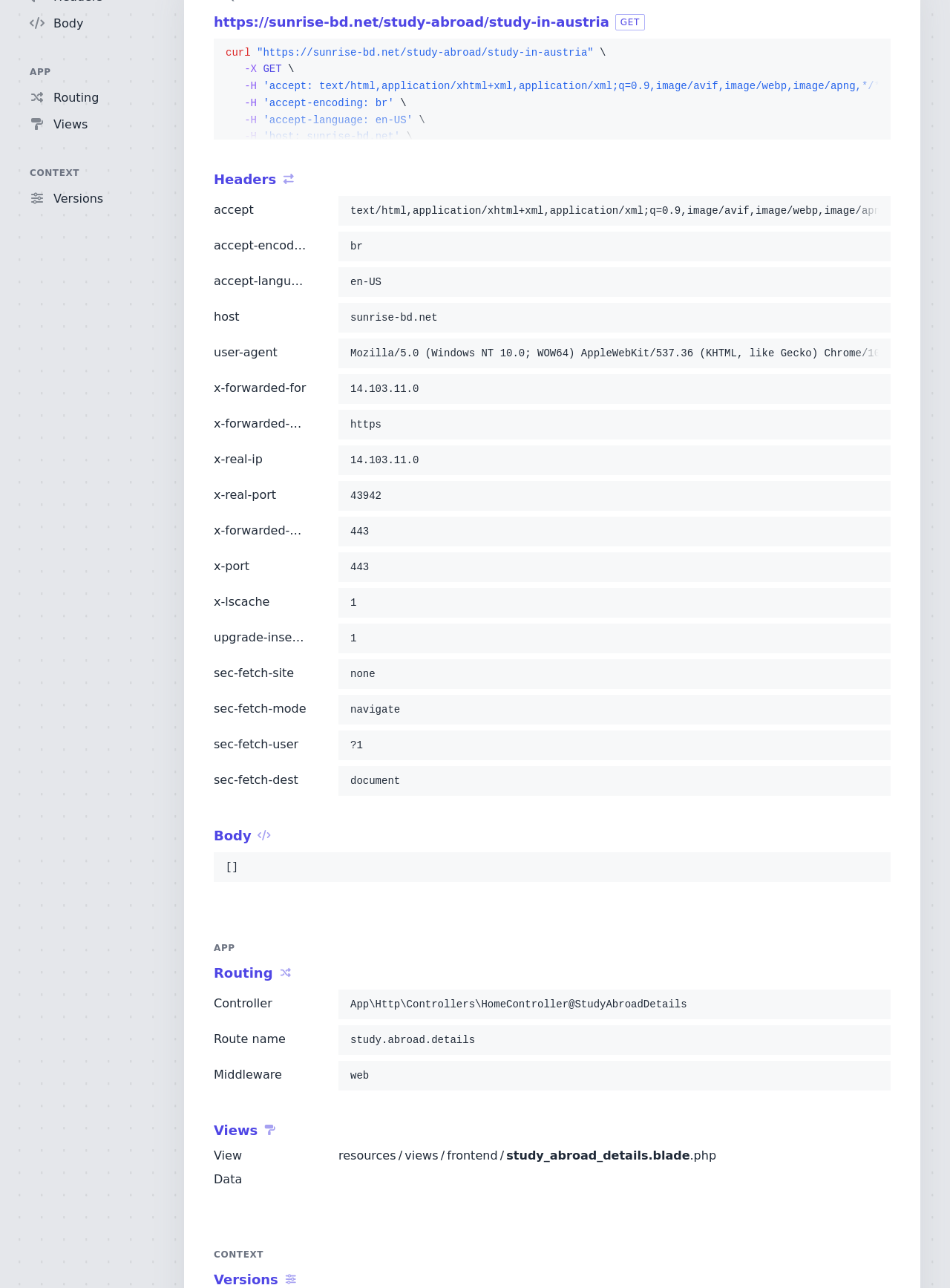Indicate the bounding box coordinates of the element that needs to be clicked to satisfy the following instruction: "Report chapter". The coordinates should be four float numbers between 0 and 1, i.e., [left, top, right, bottom].

None